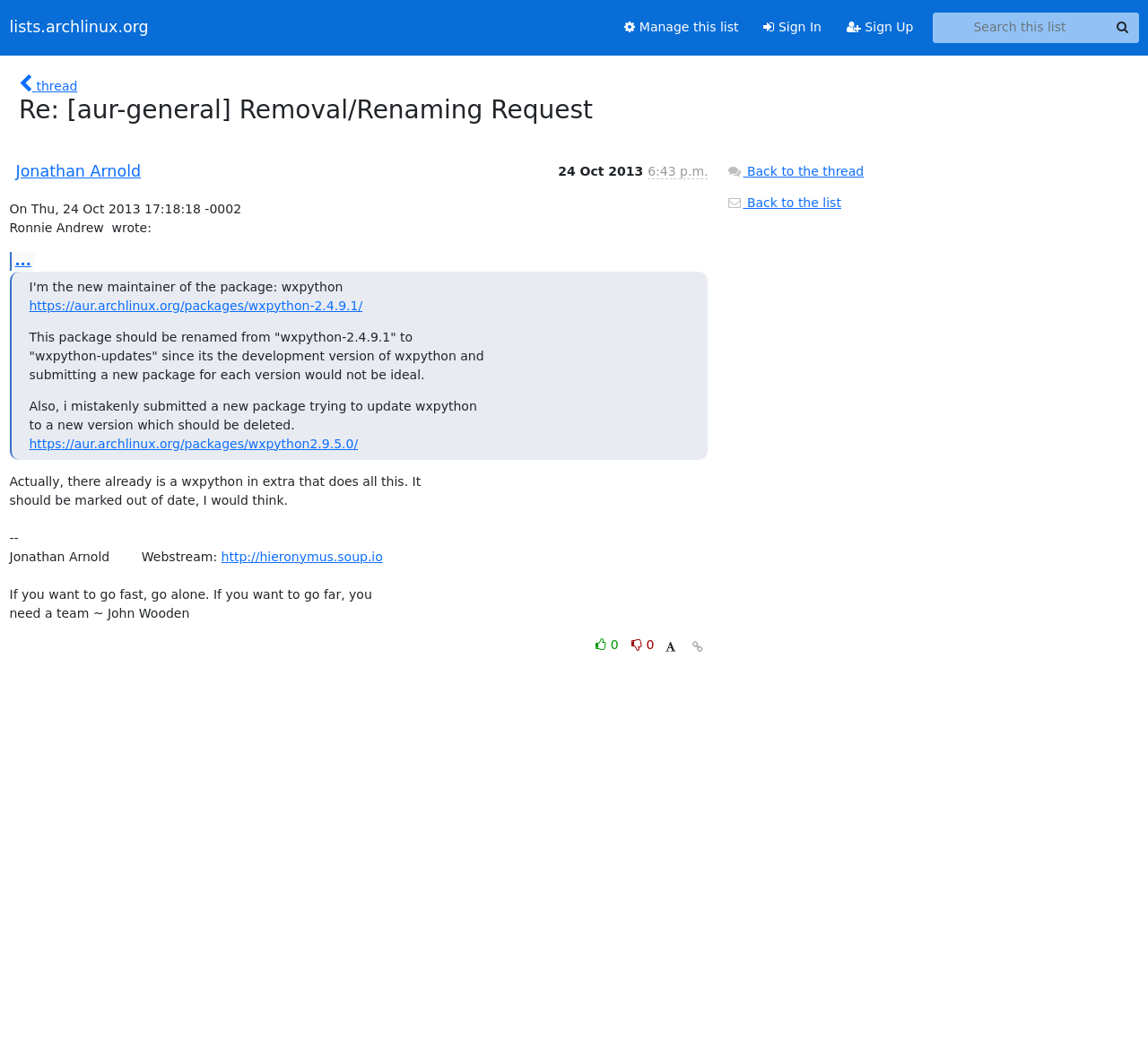Find and indicate the bounding box coordinates of the region you should select to follow the given instruction: "View thread".

[0.016, 0.072, 0.067, 0.09]